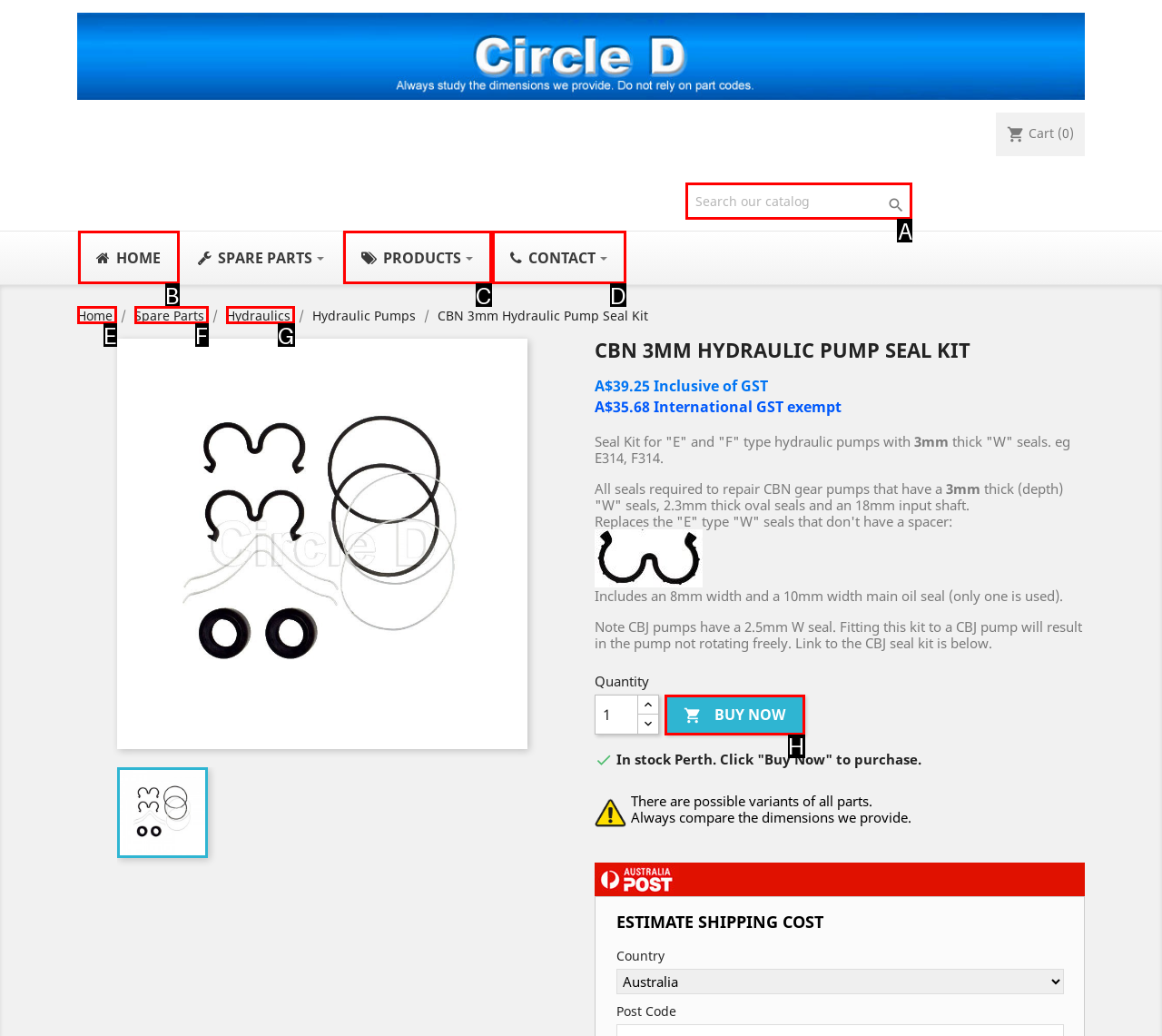Select the letter of the element you need to click to complete this task: Go to the Apps page
Answer using the letter from the specified choices.

None